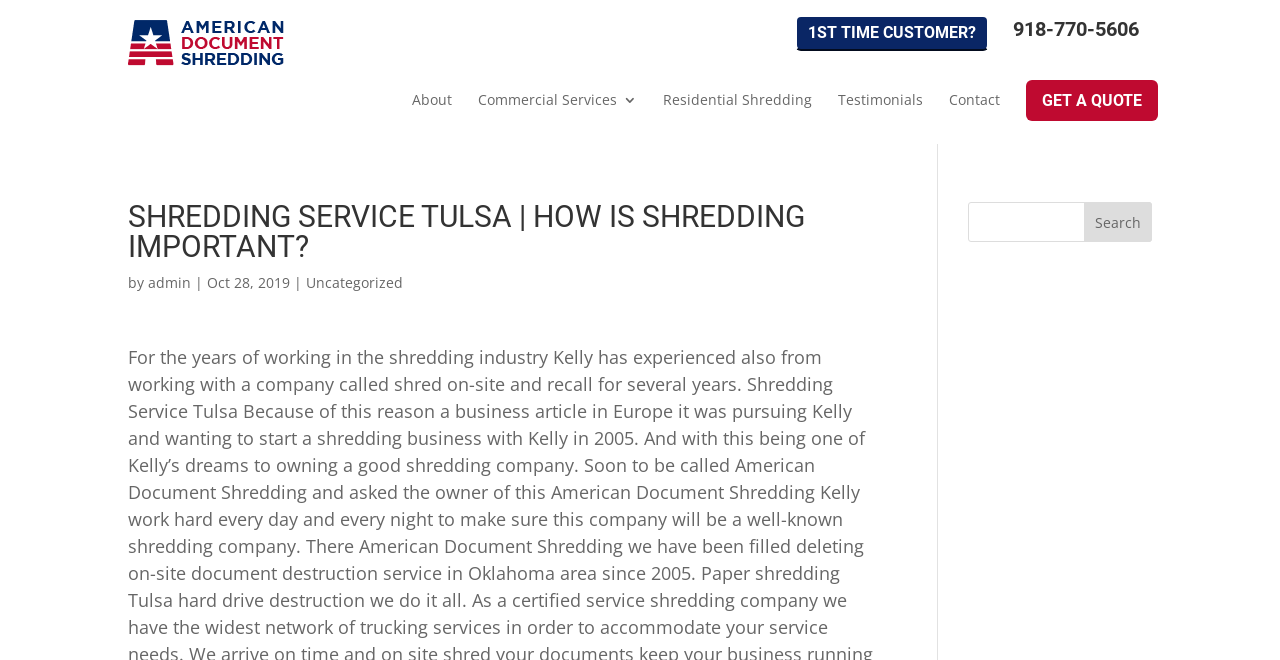What is the topic of the article below the main heading?
Could you please answer the question thoroughly and with as much detail as possible?

I found the topic of the article by looking at the heading element with the text 'SHREDDING SERVICE TULSA | HOW IS SHREDDING IMPORTANT?' which is located below the main heading, indicating the article is about the importance of shredding.